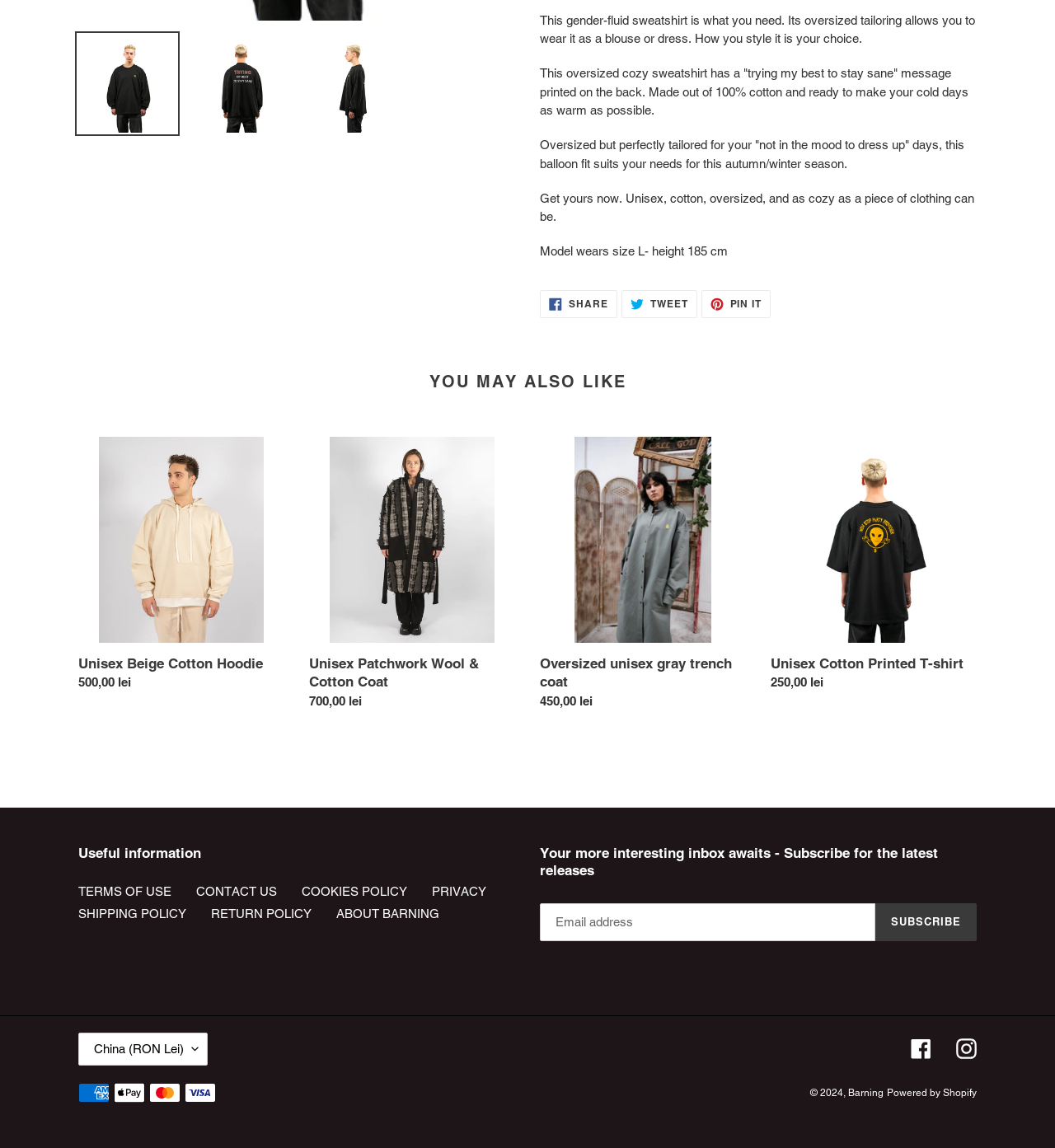Please locate the UI element described by "Unisex Beige Cotton Hoodie" and provide its bounding box coordinates.

[0.074, 0.38, 0.27, 0.609]